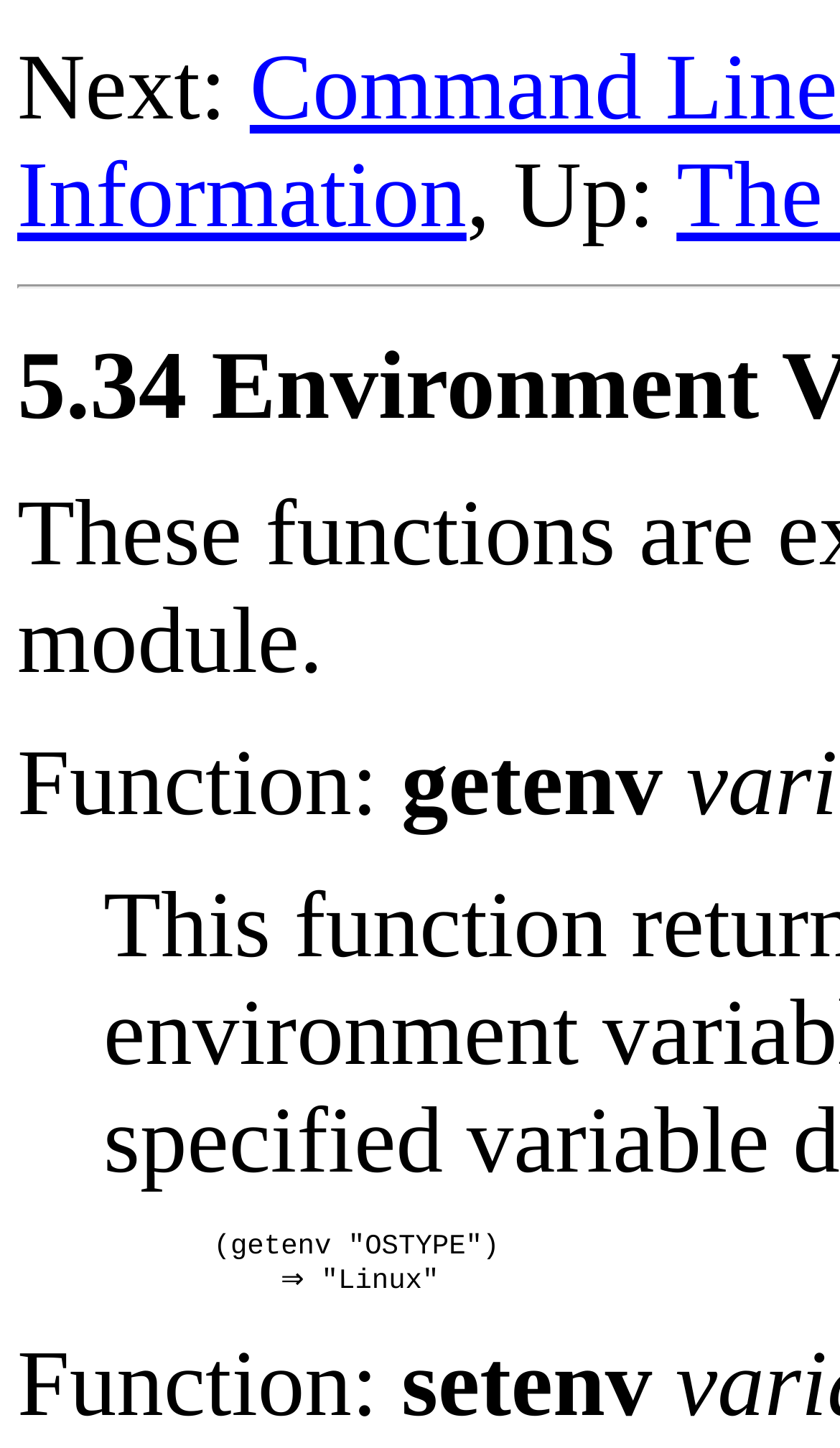What is the function described below 'module.'?
Refer to the screenshot and answer in one word or phrase.

getenv